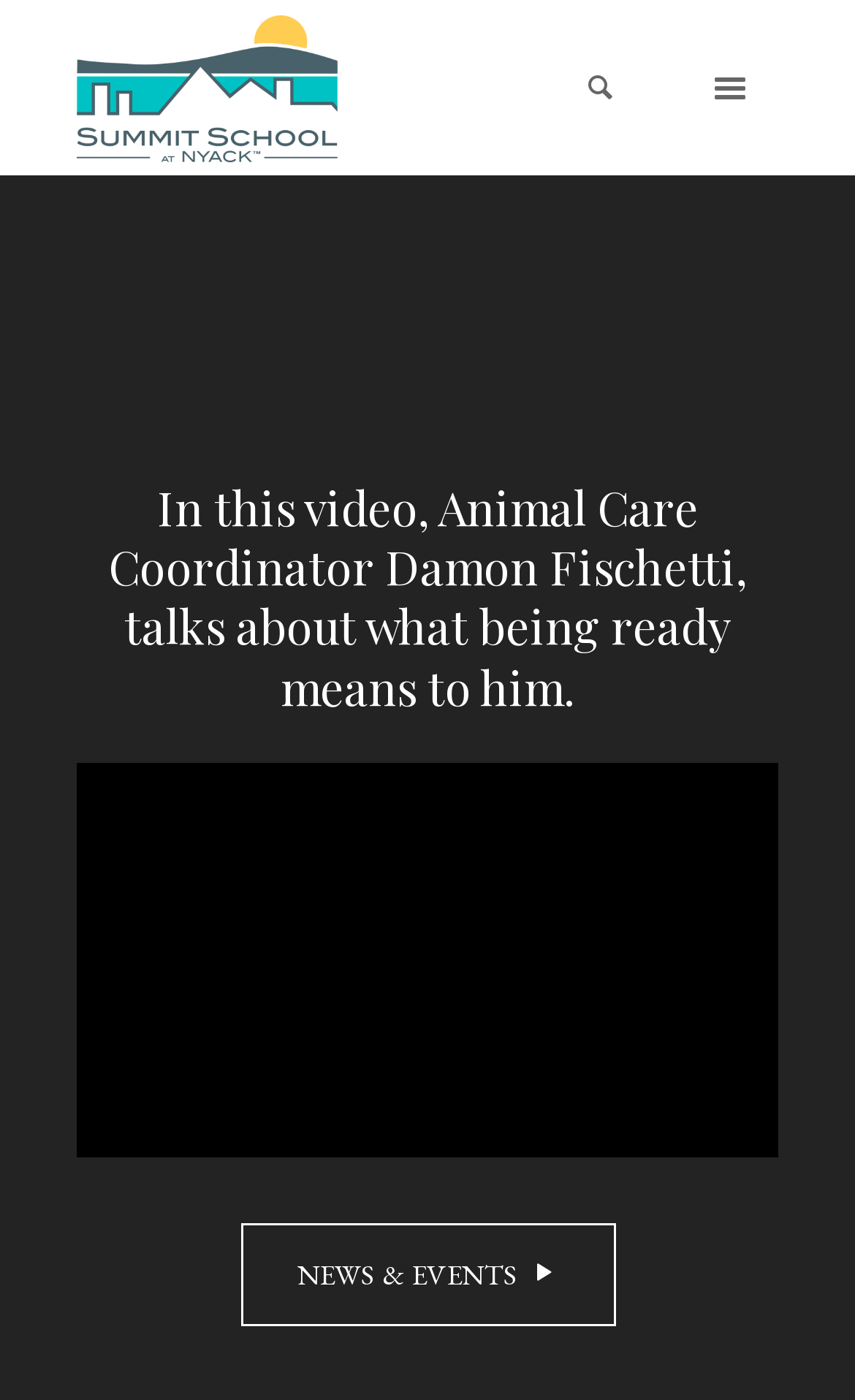Identify the bounding box for the UI element described as: "alt="Site Logo"". The coordinates should be four float numbers between 0 and 1, i.e., [left, top, right, bottom].

[0.09, 0.0, 0.397, 0.125]